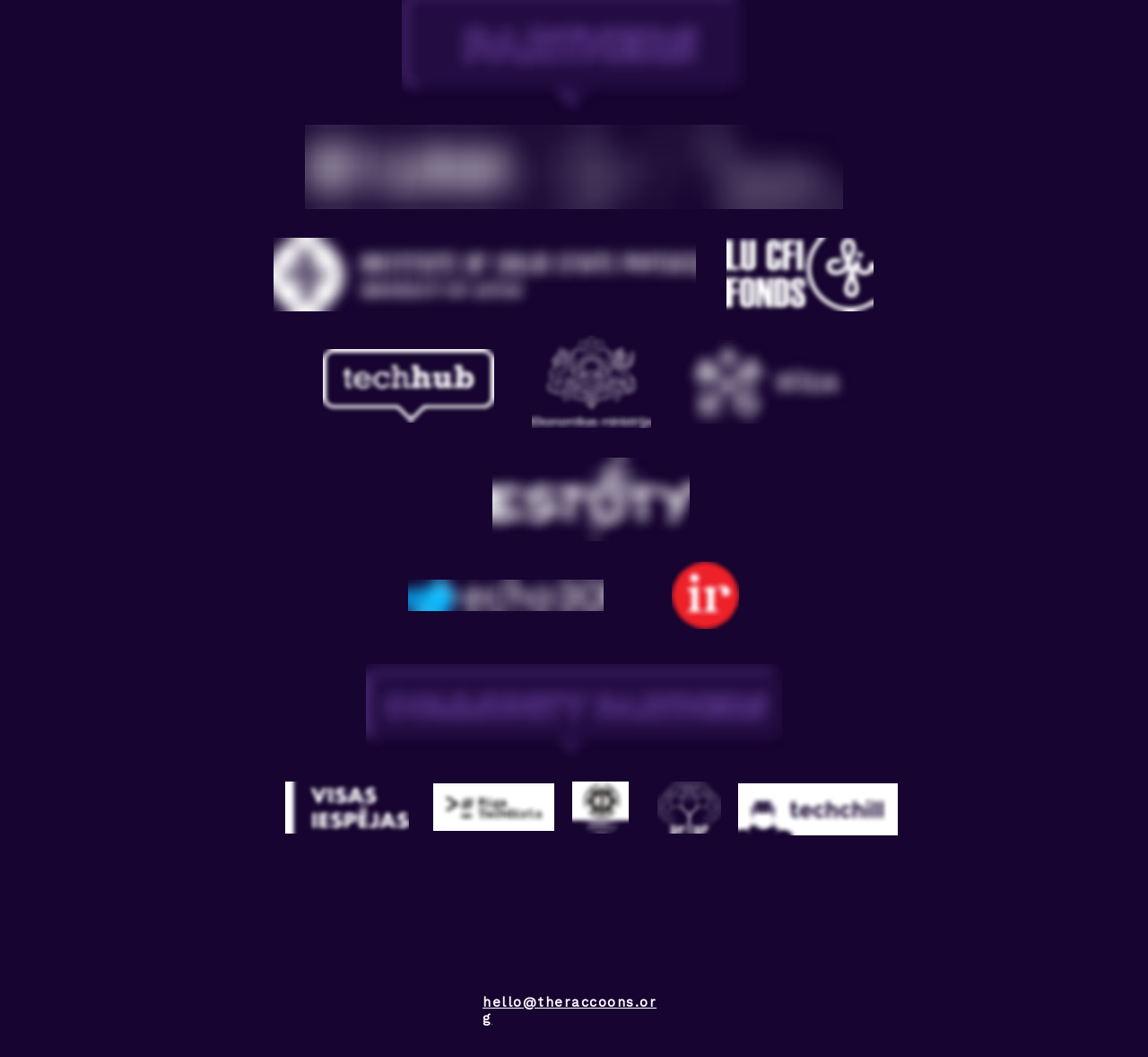Locate the bounding box coordinates of the UI element described by: "aria-label="Facebook"". Provide the coordinates as four float numbers between 0 and 1, formatted as [left, top, right, bottom].

[0.425, 0.892, 0.458, 0.928]